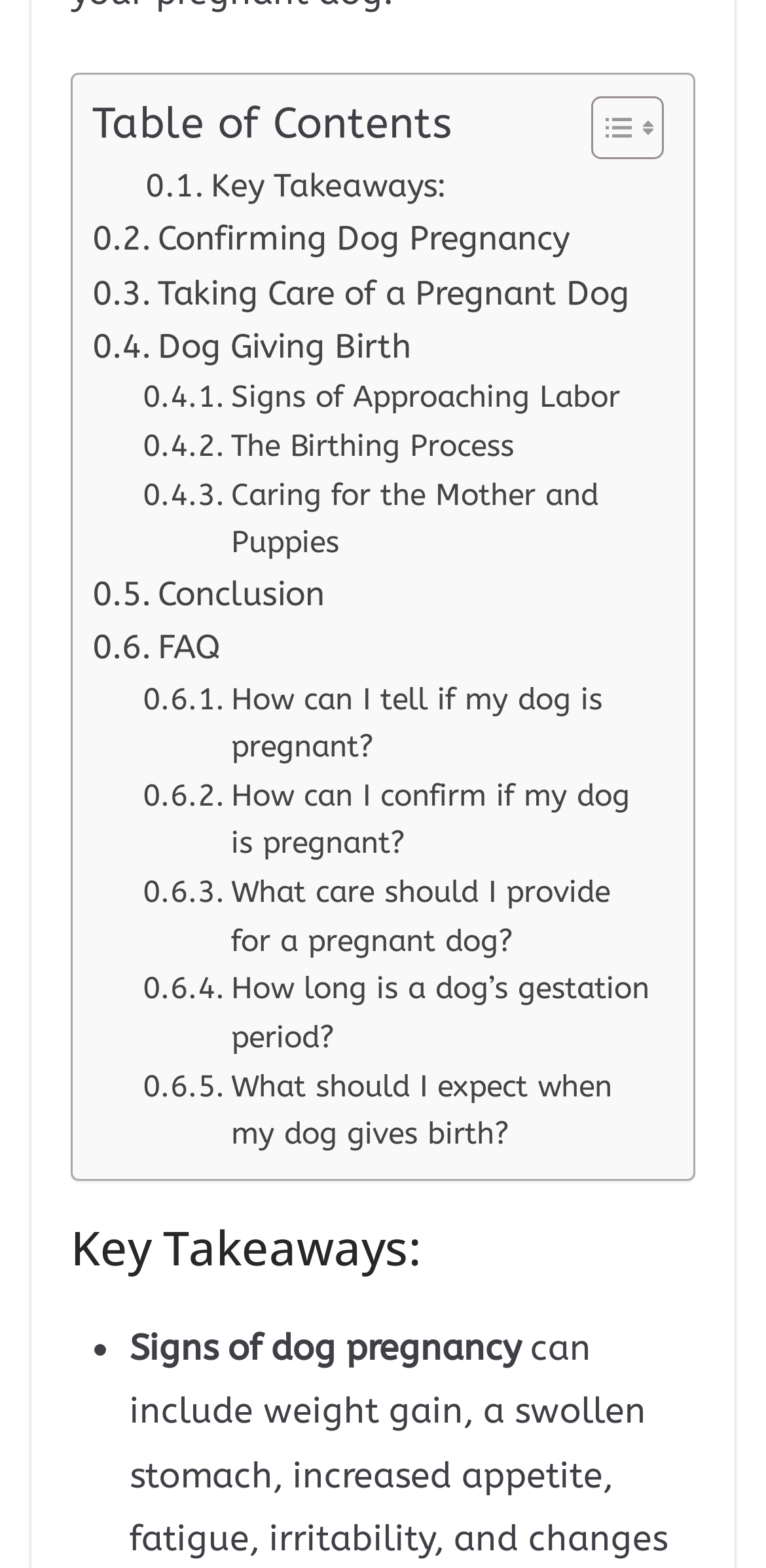Find the bounding box coordinates of the element I should click to carry out the following instruction: "Check the FAQ".

[0.121, 0.396, 0.288, 0.431]